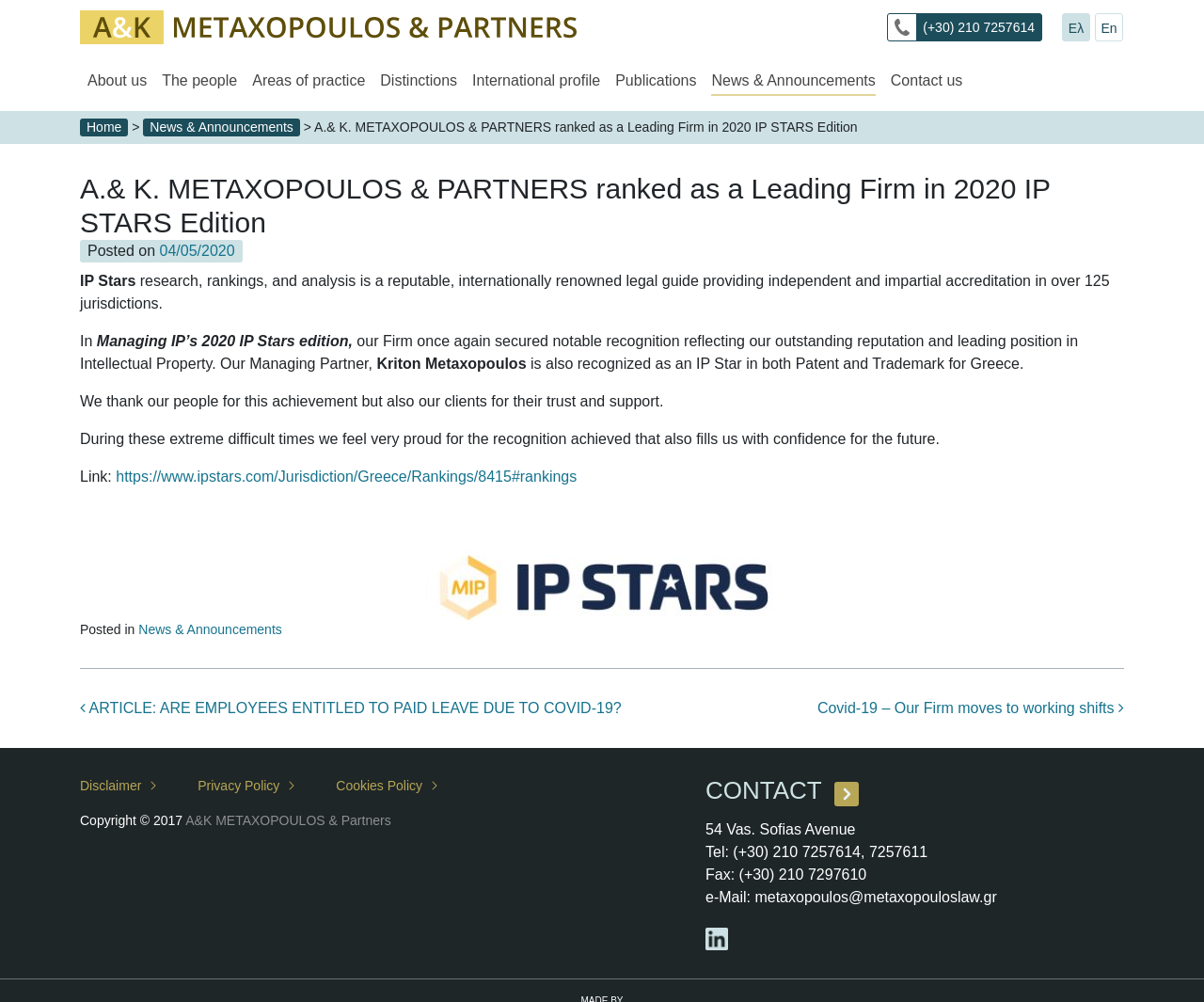Predict the bounding box of the UI element that fits this description: "News & Announcements".

[0.115, 0.621, 0.234, 0.636]